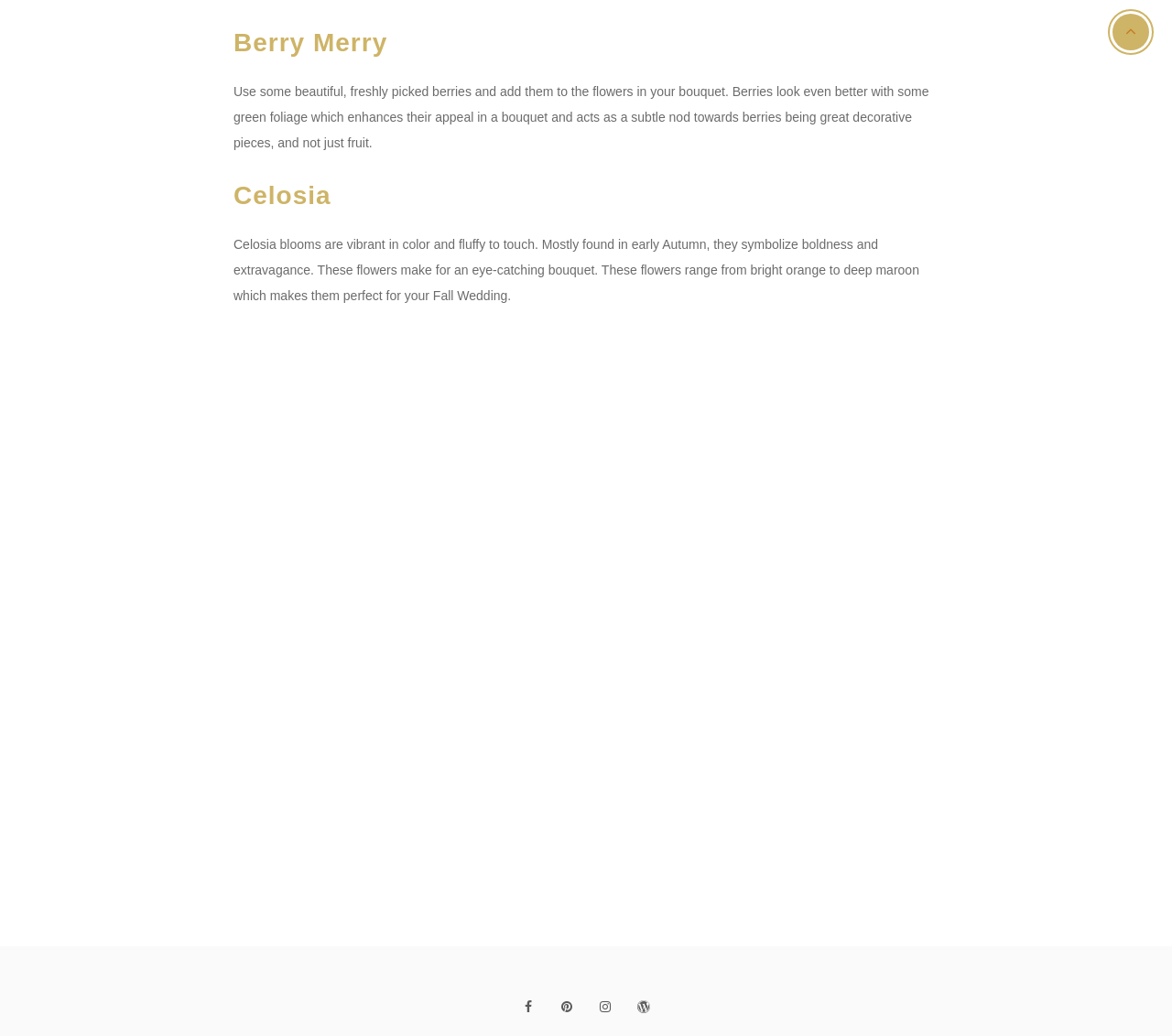Could you specify the bounding box coordinates for the clickable section to complete the following instruction: "Click on the 'Back to top' link"?

[0.949, 0.013, 0.98, 0.049]